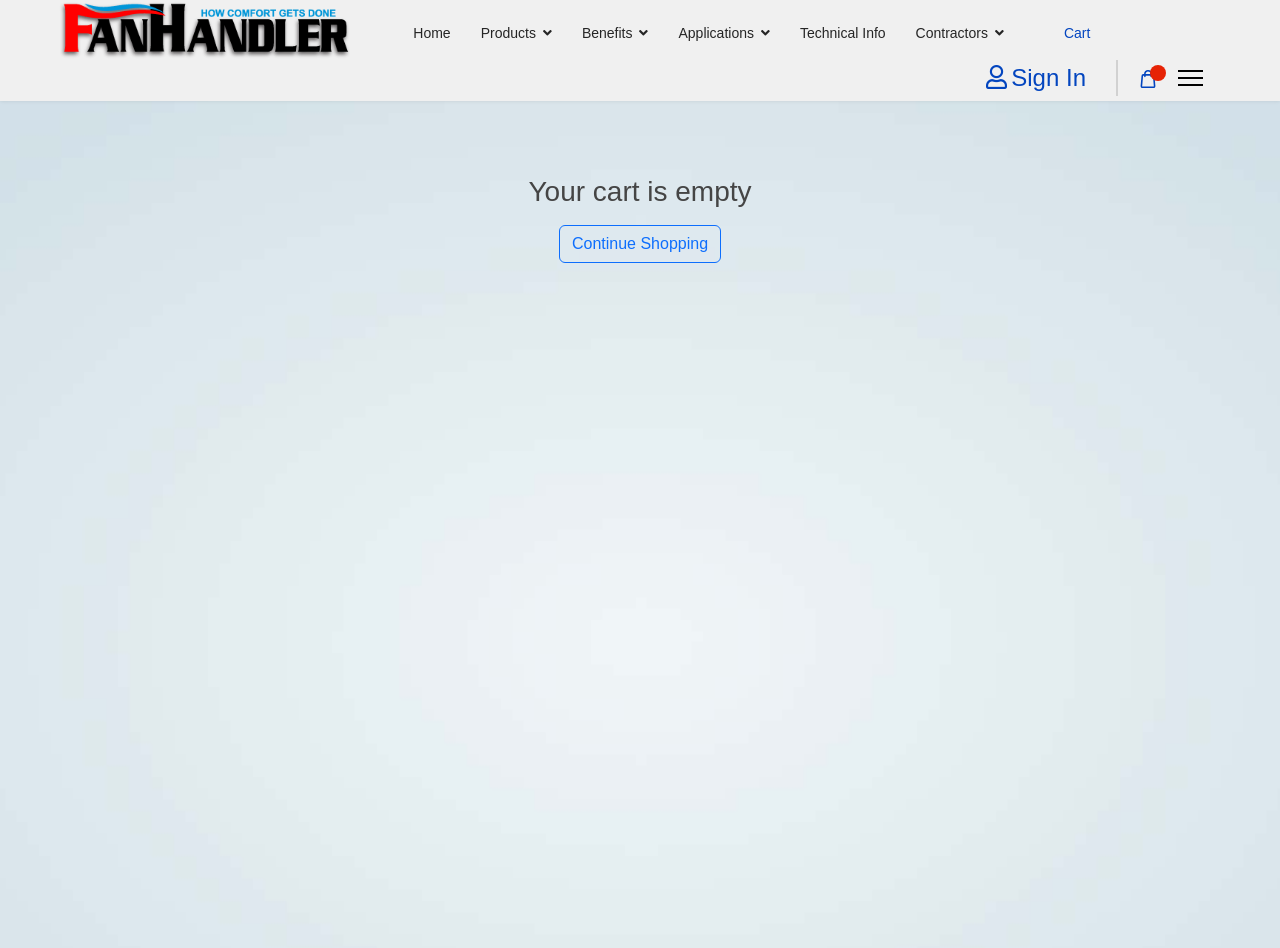What is the icon next to the 'Products' link?
Please give a well-detailed answer to the question.

The question can be answered by looking at the OCR text of the 'Products' link, which includes the Unicode character uf107, indicating the presence of an icon.